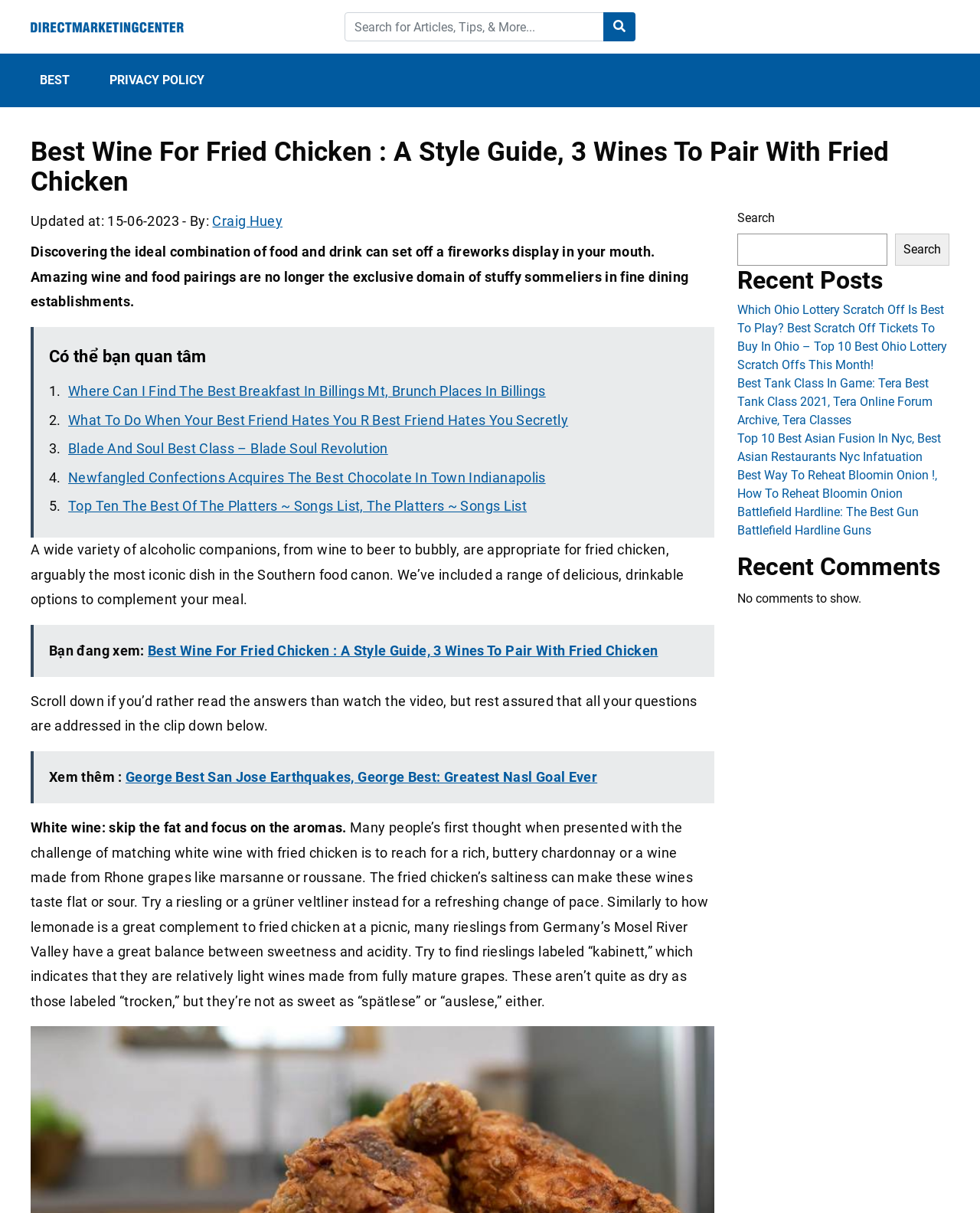Can you find the bounding box coordinates for the element to click on to achieve the instruction: "Search for articles"?

[0.352, 0.01, 0.616, 0.034]